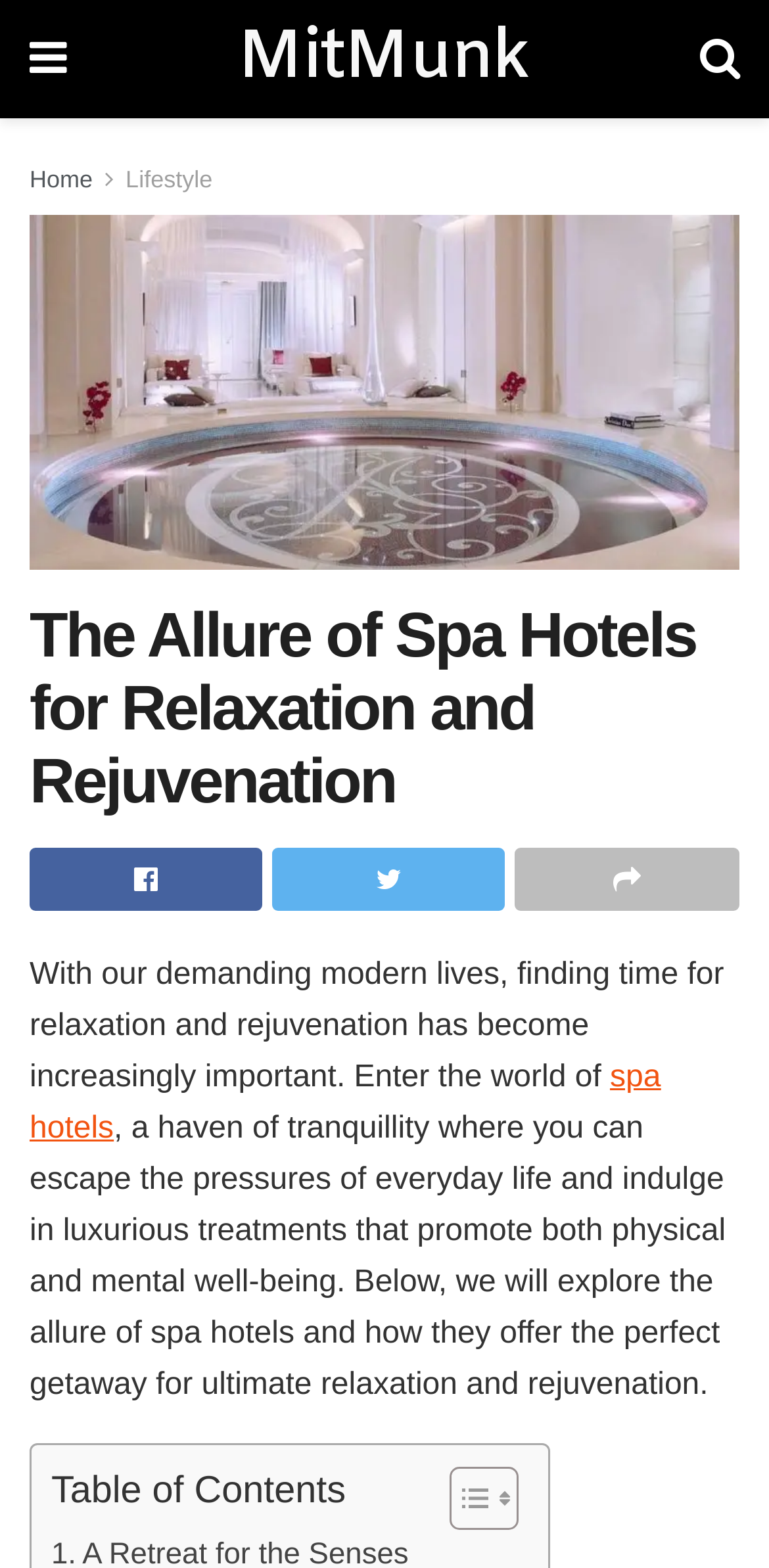Bounding box coordinates should be in the format (top-left x, top-left y, bottom-right x, bottom-right y) and all values should be floating point numbers between 0 and 1. Determine the bounding box coordinate for the UI element described as: alt="eazybackup-logo" title="eazybackup-logo"

None